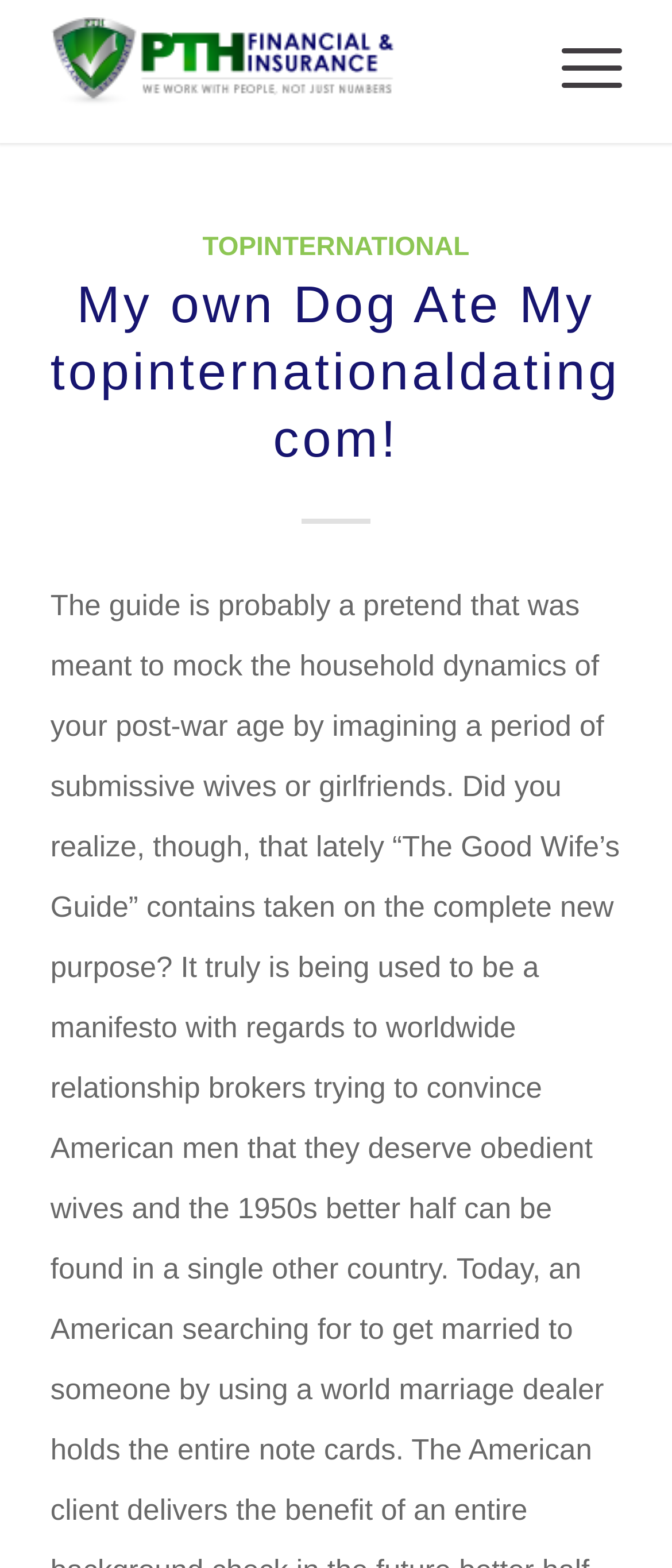Write an elaborate caption that captures the essence of the webpage.

The webpage is titled "topinternational Archives - PTH" and features a layout table at the top, spanning about 75% of the page width. Within this table, there is a link to "PTH" accompanied by an image of the same name, positioned at the top-left corner of the table.

To the right of the layout table, there is a link labeled "Menu", which is situated near the top-right corner of the page. Below the menu link, there is a header section that occupies about 25% of the page height. This section contains two elements: a link to "TOPINTERNATIONAL" and a heading that reads "My own Dog Ate My topinternationaldatingsites. com!". The heading is positioned below the "TOPINTERNATIONAL" link, and both elements are centered within the header section.